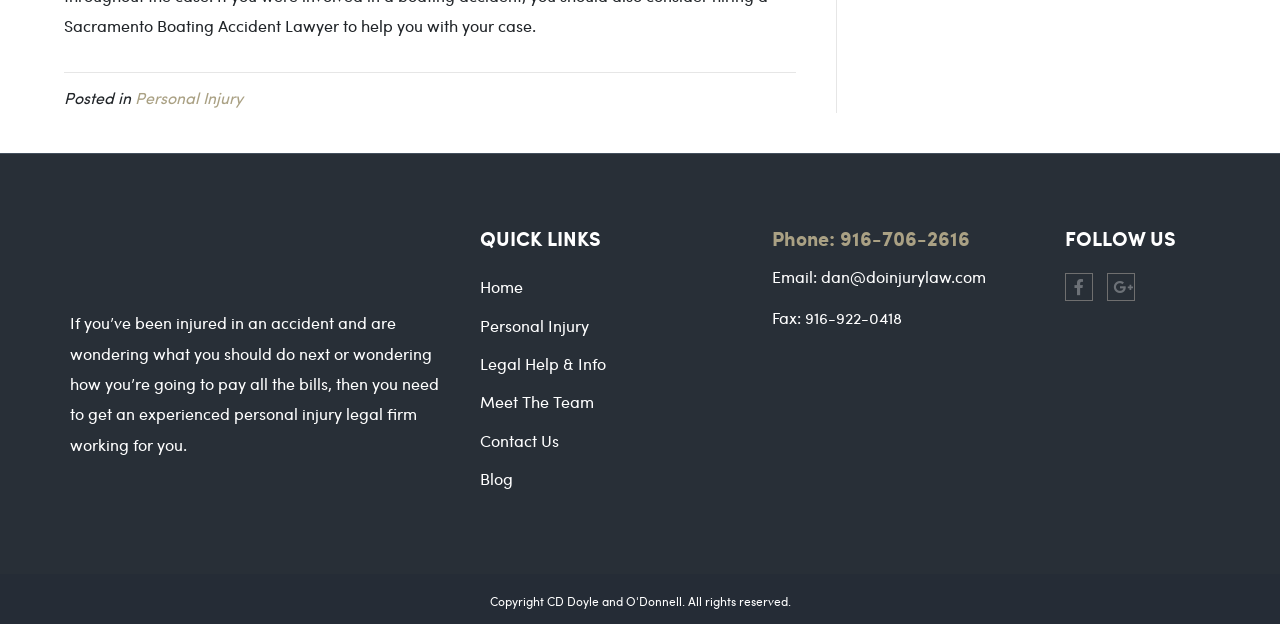Identify the bounding box coordinates of the clickable region necessary to fulfill the following instruction: "Click on Personal Injury". The bounding box coordinates should be four float numbers between 0 and 1, i.e., [left, top, right, bottom].

[0.105, 0.139, 0.19, 0.173]